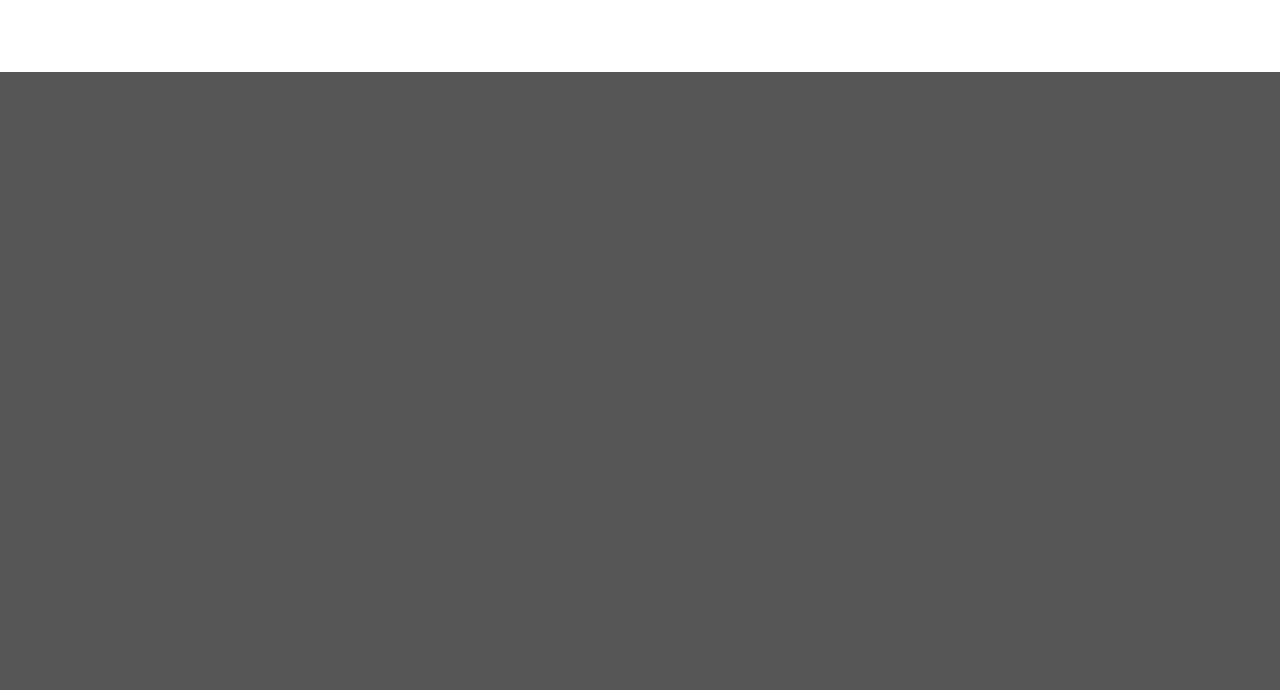What is the phone number of the company?
Look at the image and provide a short answer using one word or a phrase.

020 8462 4050 or 020 7431 7000